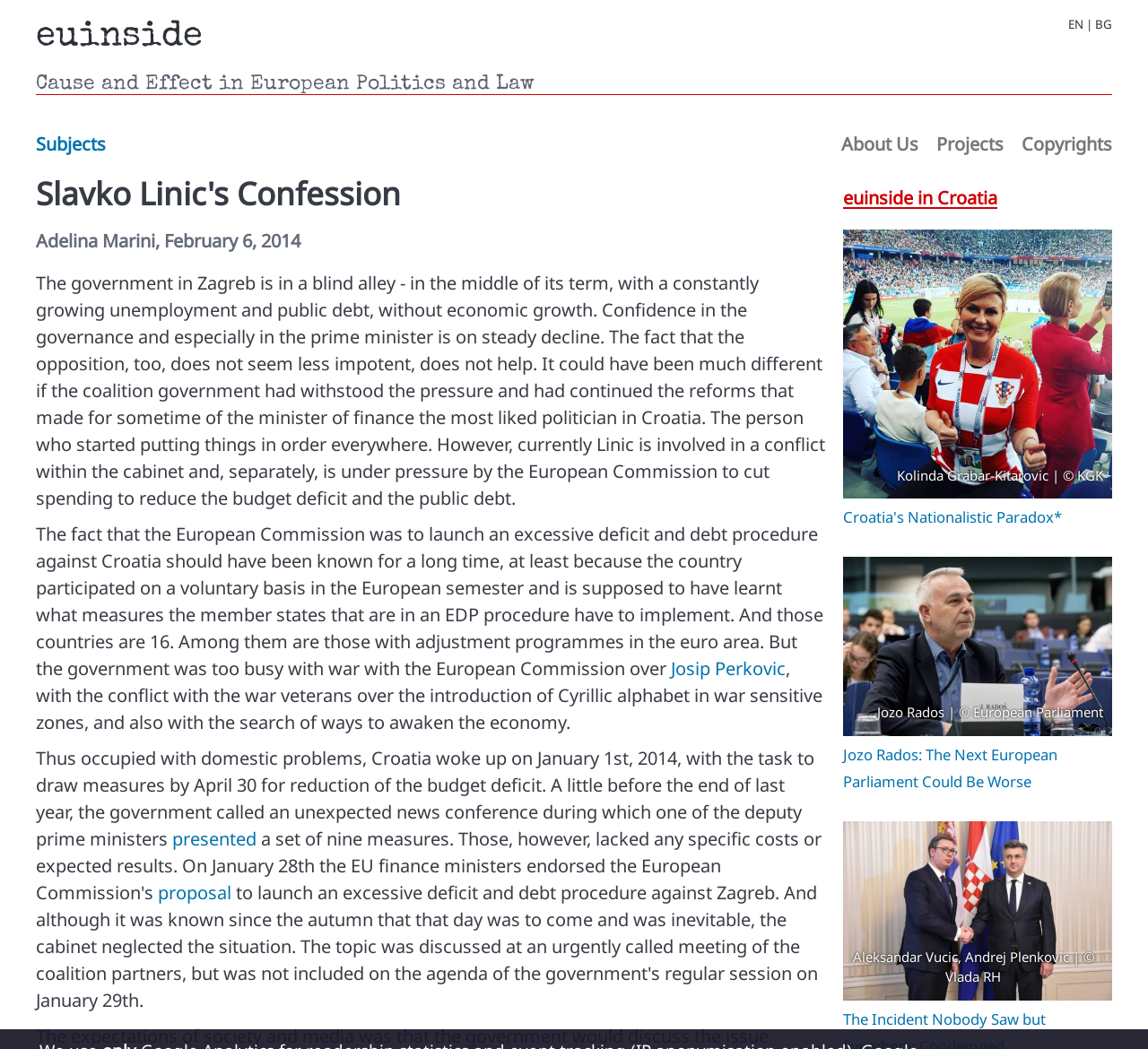For the element described, predict the bounding box coordinates as (top-left x, top-left y, bottom-right x, bottom-right y). All values should be between 0 and 1. Element description: Josip Perkovic

[0.584, 0.626, 0.684, 0.649]